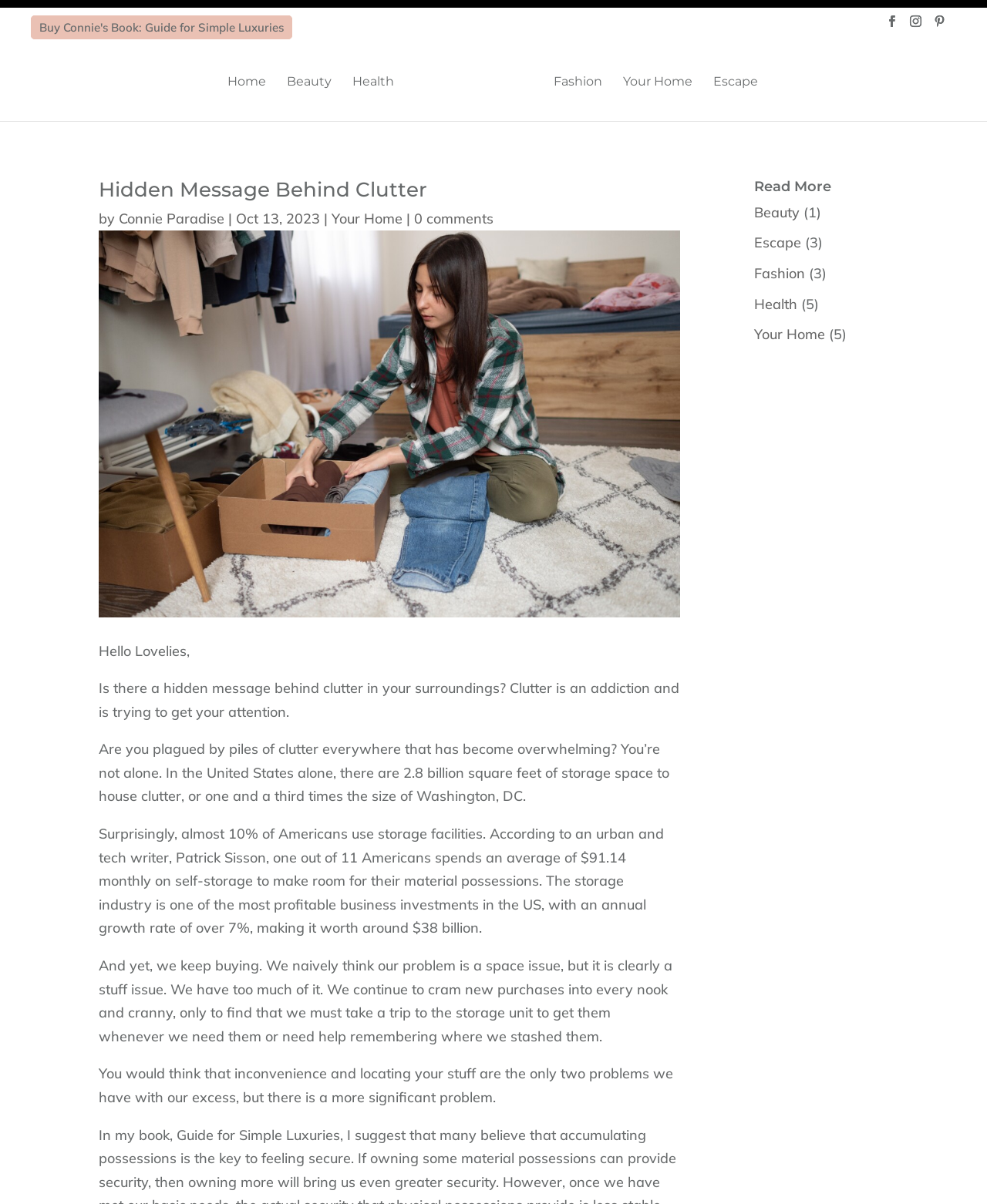Answer this question in one word or a short phrase: How many links are there in the top navigation bar?

6